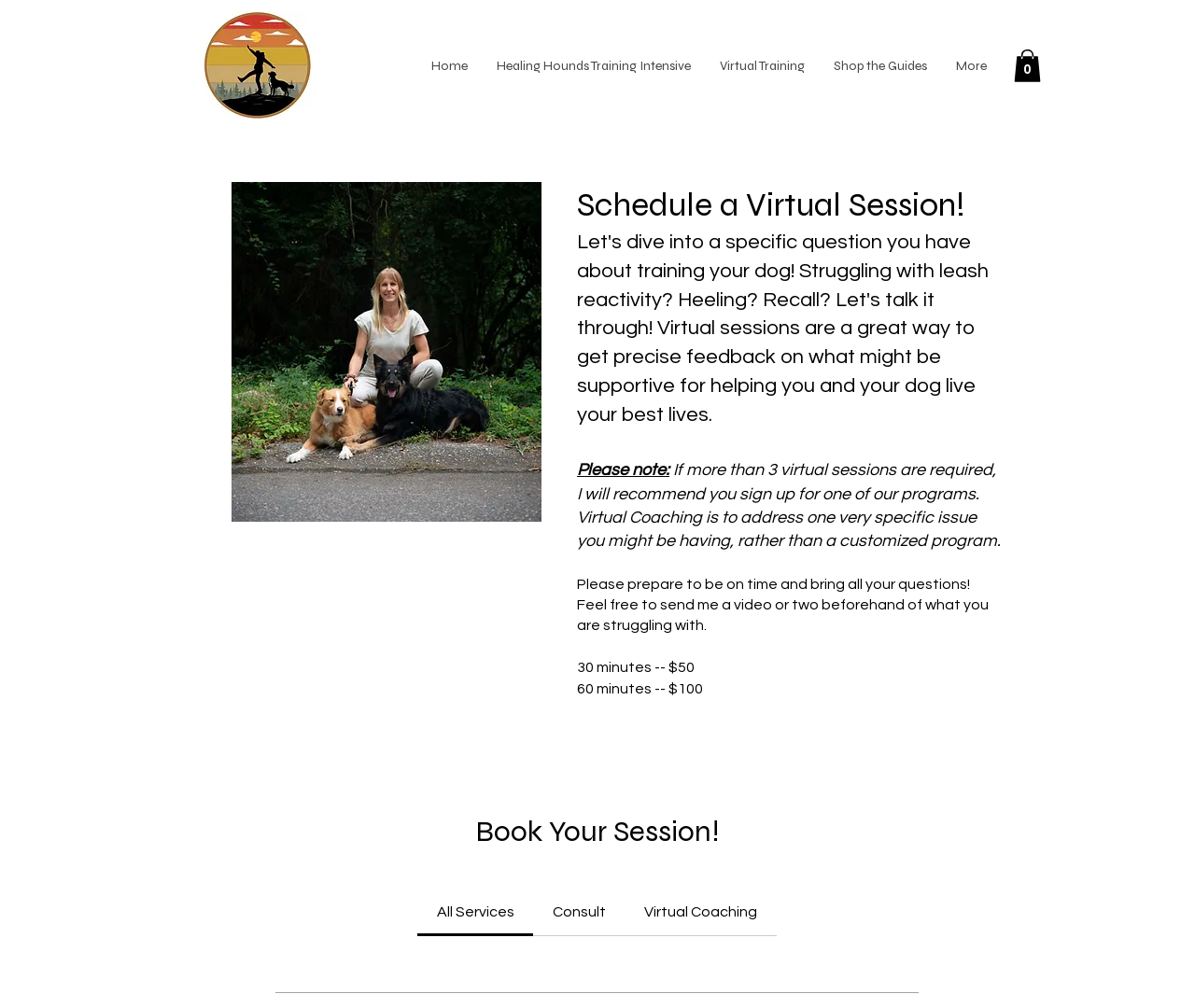Please determine the bounding box coordinates of the element's region to click in order to carry out the following instruction: "Select 'Virtual Coaching' service". The coordinates should be four float numbers between 0 and 1, i.e., [left, top, right, bottom].

[0.539, 0.897, 0.634, 0.912]